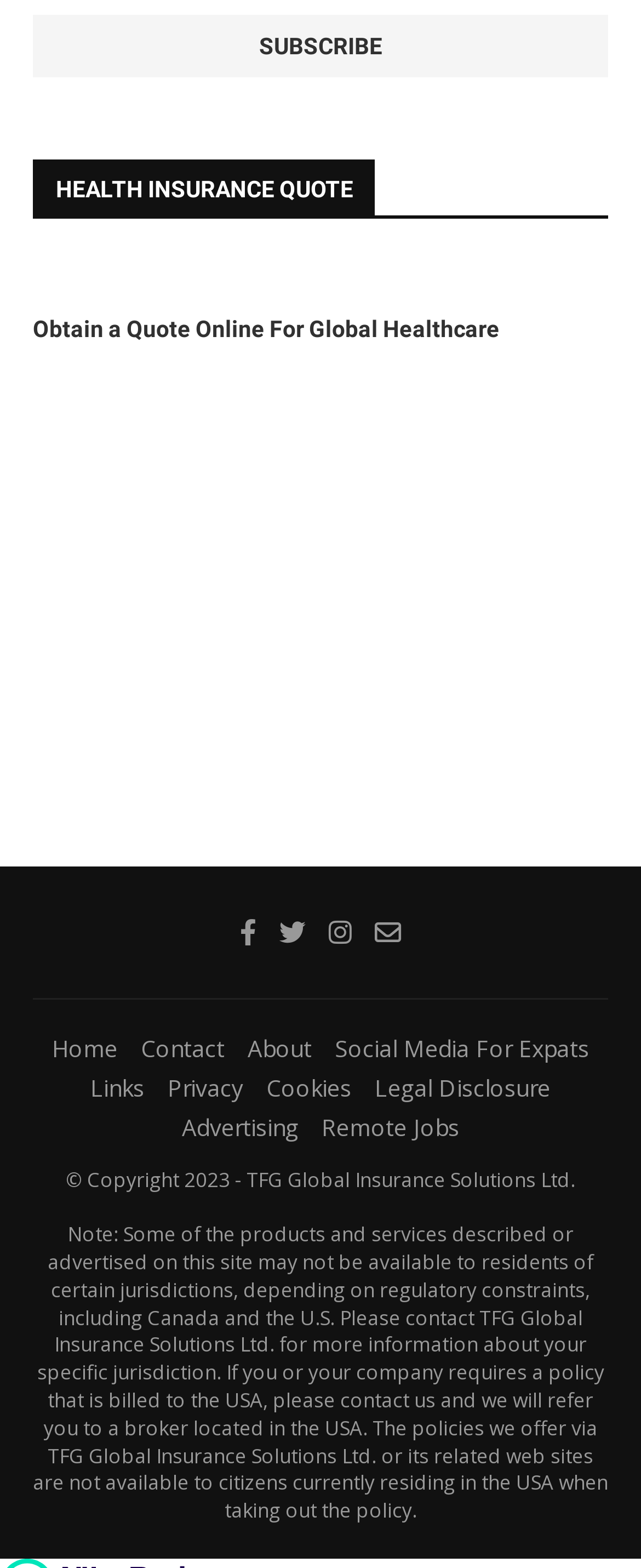Please specify the bounding box coordinates for the clickable region that will help you carry out the instruction: "Contact us".

[0.219, 0.658, 0.35, 0.678]